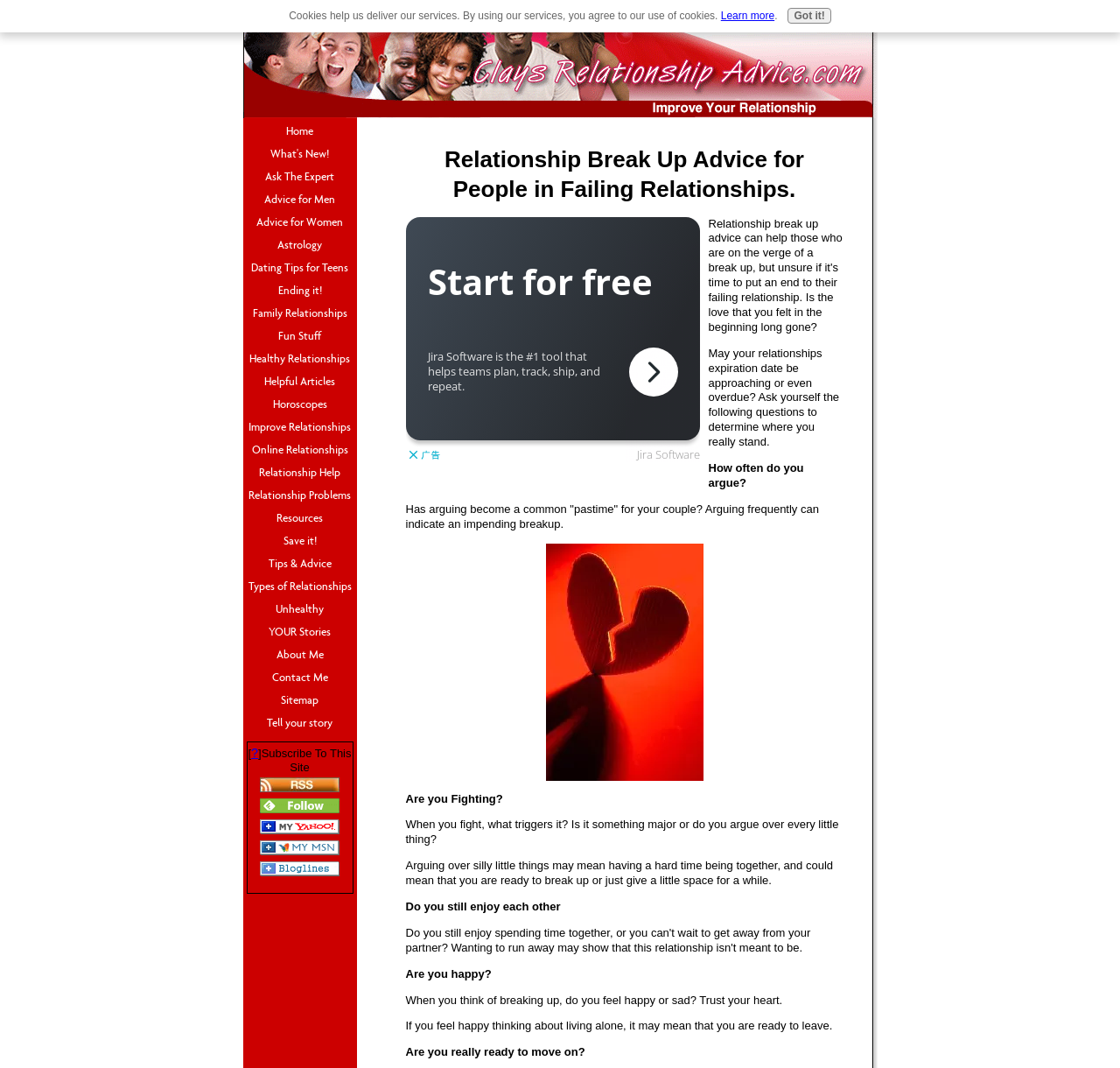Give a detailed overview of the webpage's appearance and contents.

This webpage is about relationship break-up advice, specifically helping individuals determine if they are ready to end their relationship. At the top, there is a navigation menu with 24 links to various sections, including "Home", "What's New!", "Ask The Expert", and more. Below the navigation menu, there is a heading that reads "Relationship Break Up Advice for People in Failing Relationships."

The main content of the webpage is divided into sections, each with a question related to relationships. The first section asks "May your relationships expiration date be approaching or even overdue?" and provides a series of questions to help individuals determine where they stand in their relationship. The questions include "How often do you argue?", "Are you Fighting?", "Do you still enjoy each other", and more. Each question is followed by a brief explanation or advice.

There are also several images scattered throughout the webpage, including an advertisement iframe and a few icons for social media and RSS feeds. At the bottom of the page, there is a notice about cookies and a button to acknowledge it.

Overall, the webpage is designed to provide guidance and advice to individuals who are struggling in their relationships and are considering breaking up.